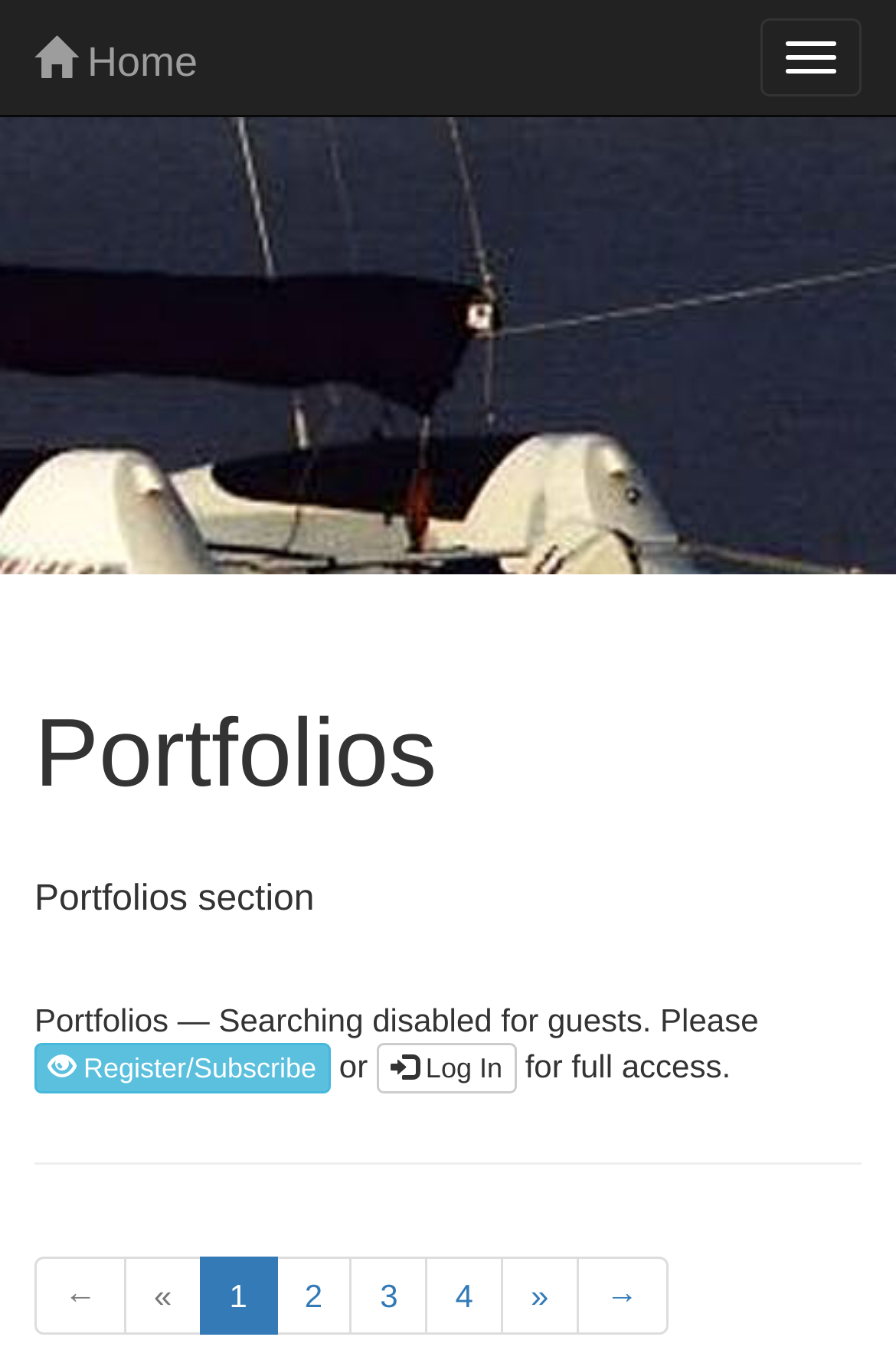Provide a brief response in the form of a single word or phrase:
What is the purpose of the 'Toggle navigation' button?

To toggle navigation